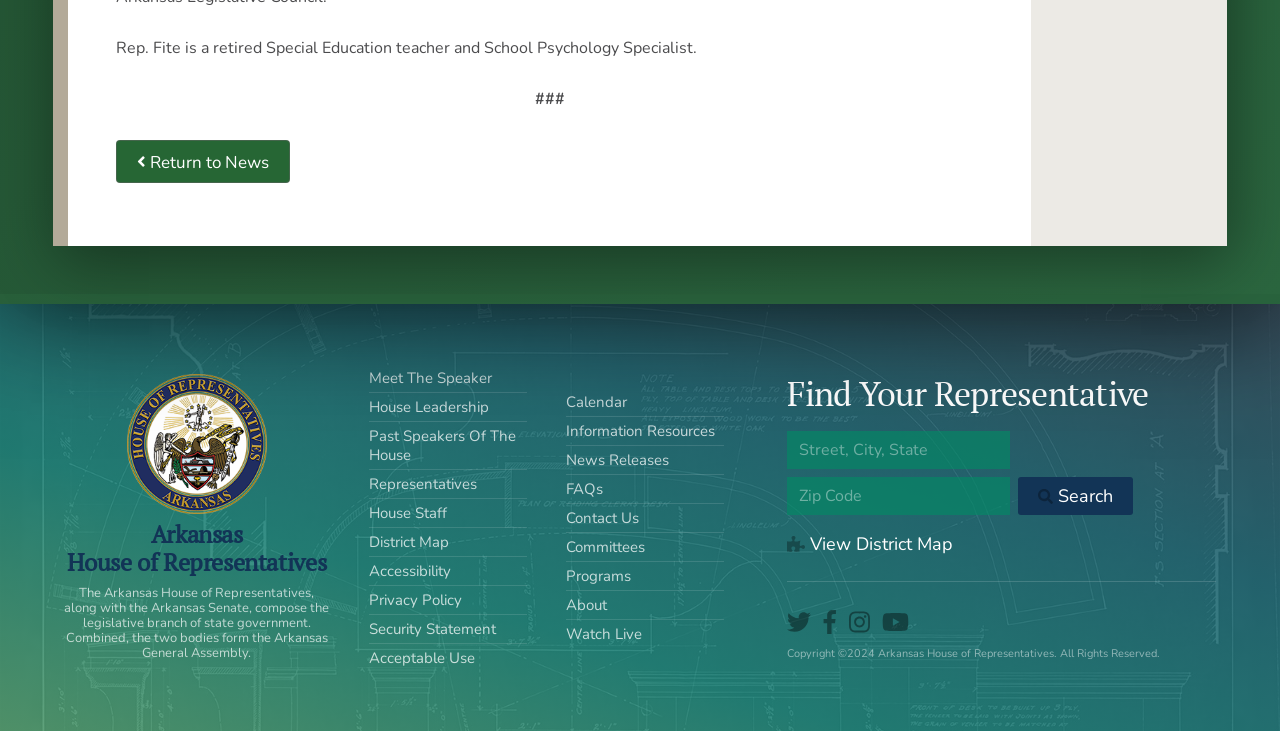Please identify the bounding box coordinates of the element I should click to complete this instruction: 'Meet the speaker'. The coordinates should be given as four float numbers between 0 and 1, like this: [left, top, right, bottom].

[0.288, 0.504, 0.384, 0.531]